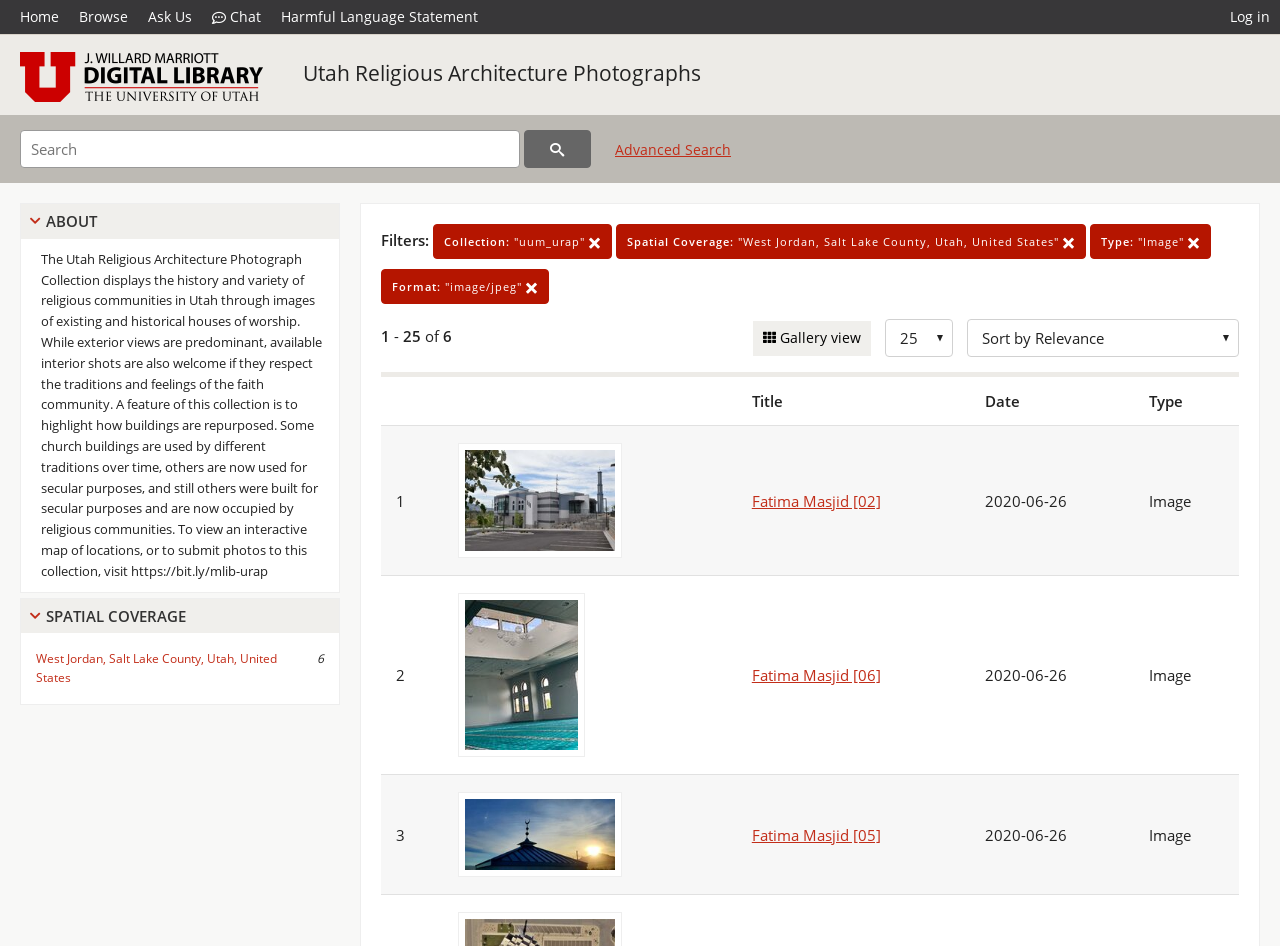How many results are displayed per page?
Examine the image closely and answer the question with as much detail as possible.

I found the answer by looking at the static text element with the text '1 - 25 of 6' which indicates the number of results displayed per page.